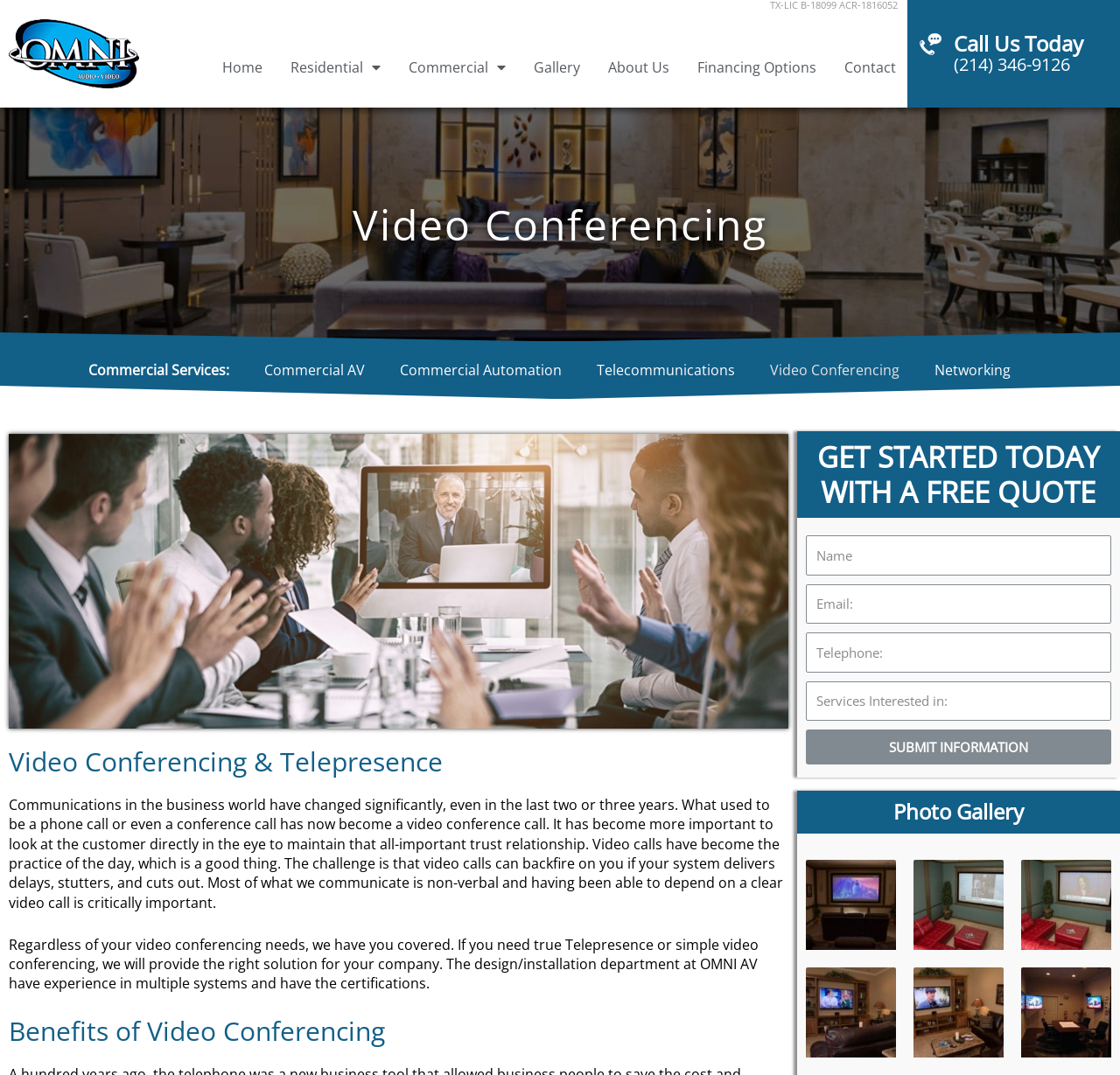What is the purpose of the 'SUBMIT INFORMATION' button?
Answer the question with a detailed and thorough explanation.

The 'SUBMIT INFORMATION' button is located below a form that asks for the user's name, email, phone number, and services they are interested in. The button is likely used to submit this information to the company to request a quote.